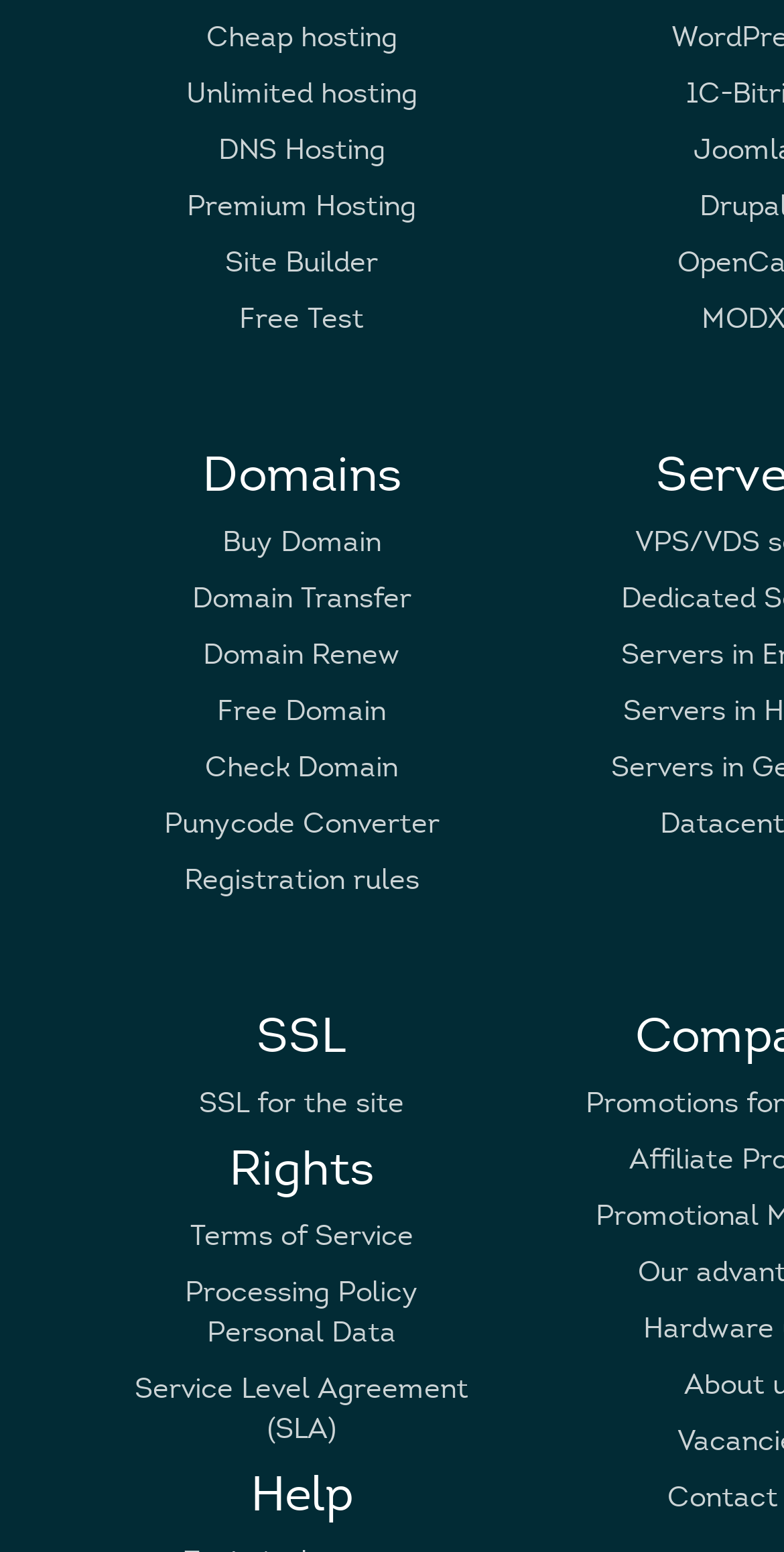Based on what you see in the screenshot, provide a thorough answer to this question: What is the first link in the 'SSL' section?

I looked at the links under the 'SSL' section and found that the first link is 'SSL for the site', which is located at the top of the section.